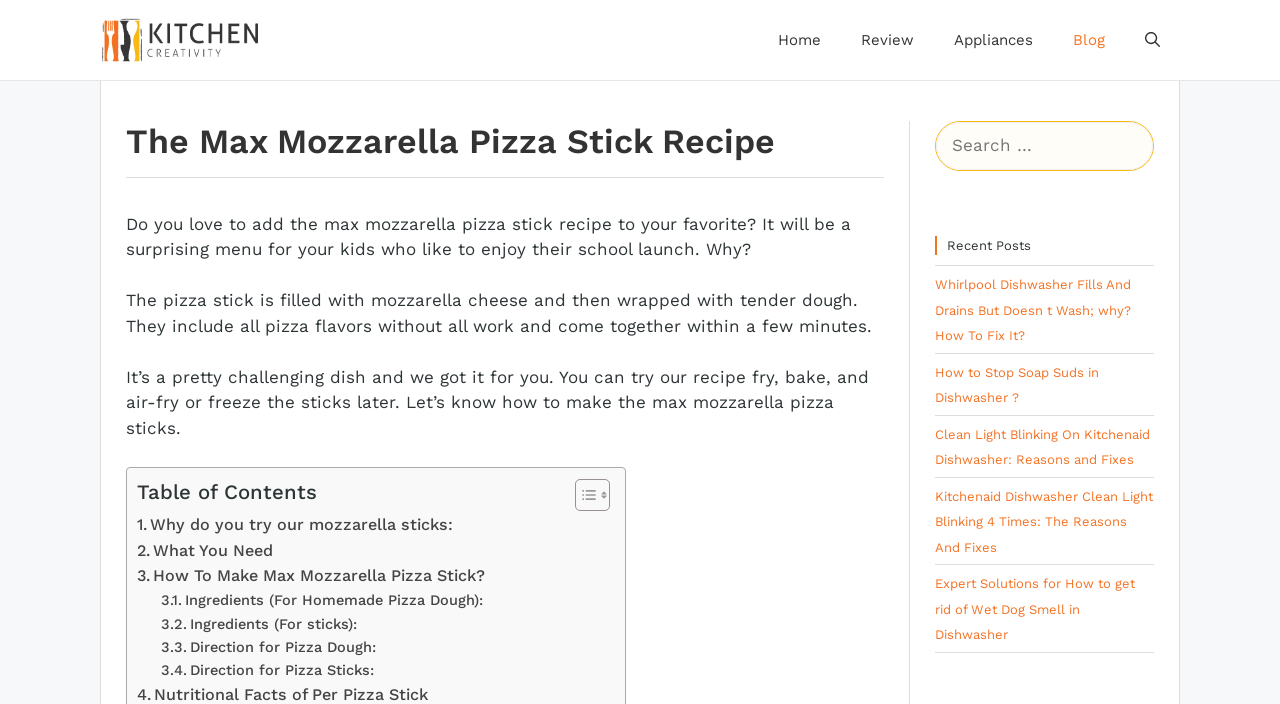Please locate the bounding box coordinates of the element that should be clicked to complete the given instruction: "Click on the Racing link".

None